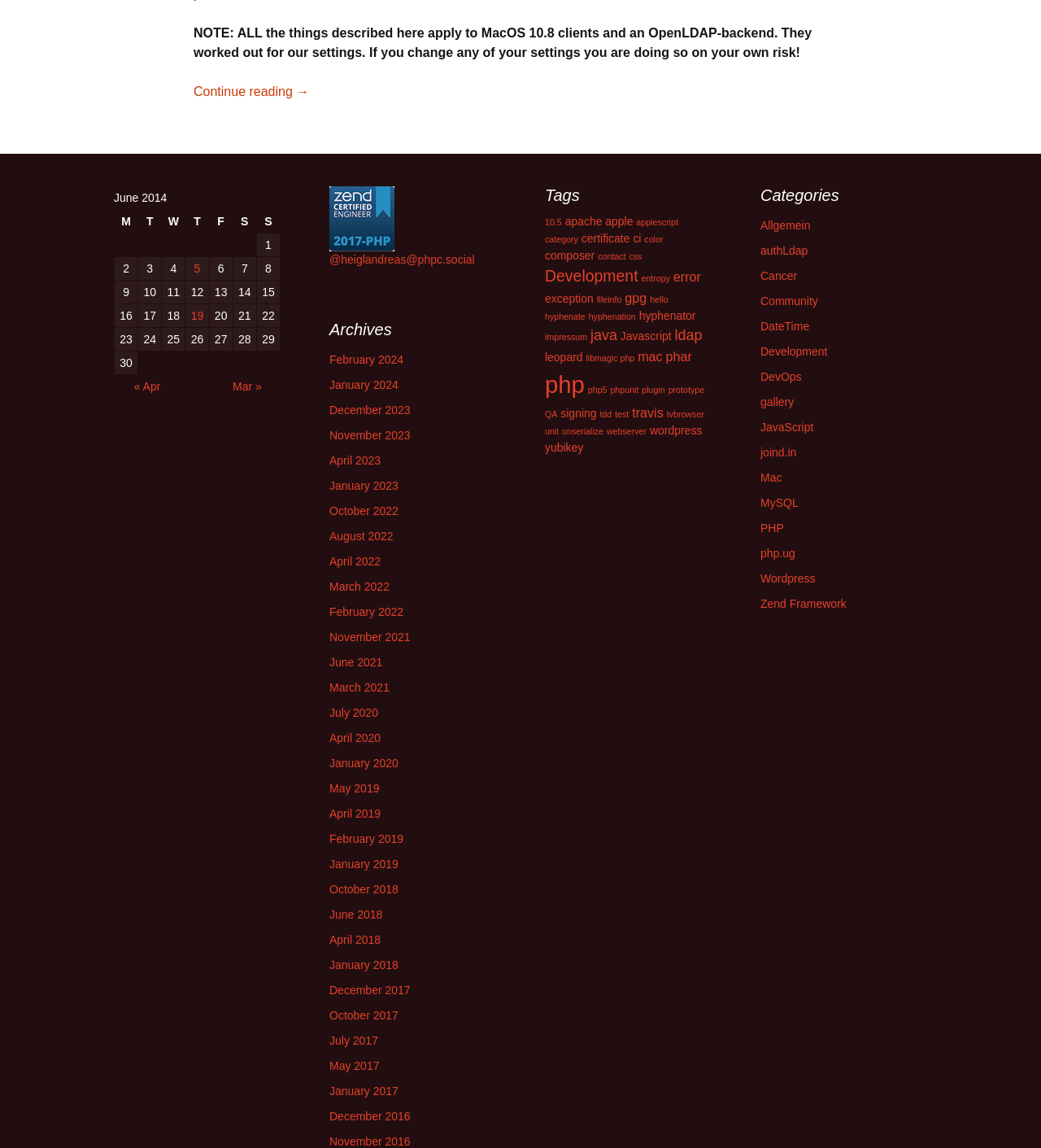Give a one-word or one-phrase response to the question: 
How many rows are in the table?

5